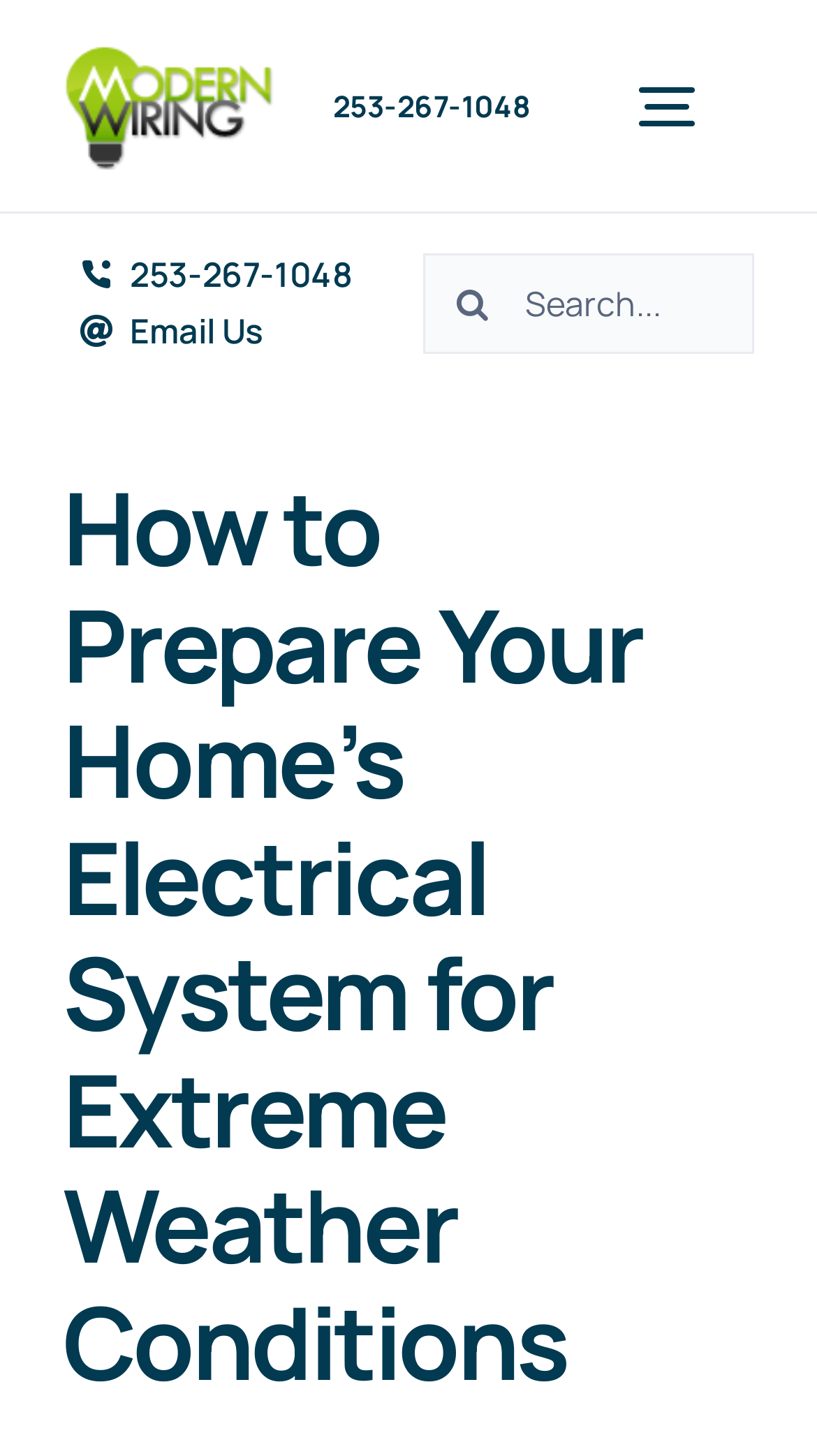How can you contact the website owner?
Based on the screenshot, respond with a single word or phrase.

Phone or email